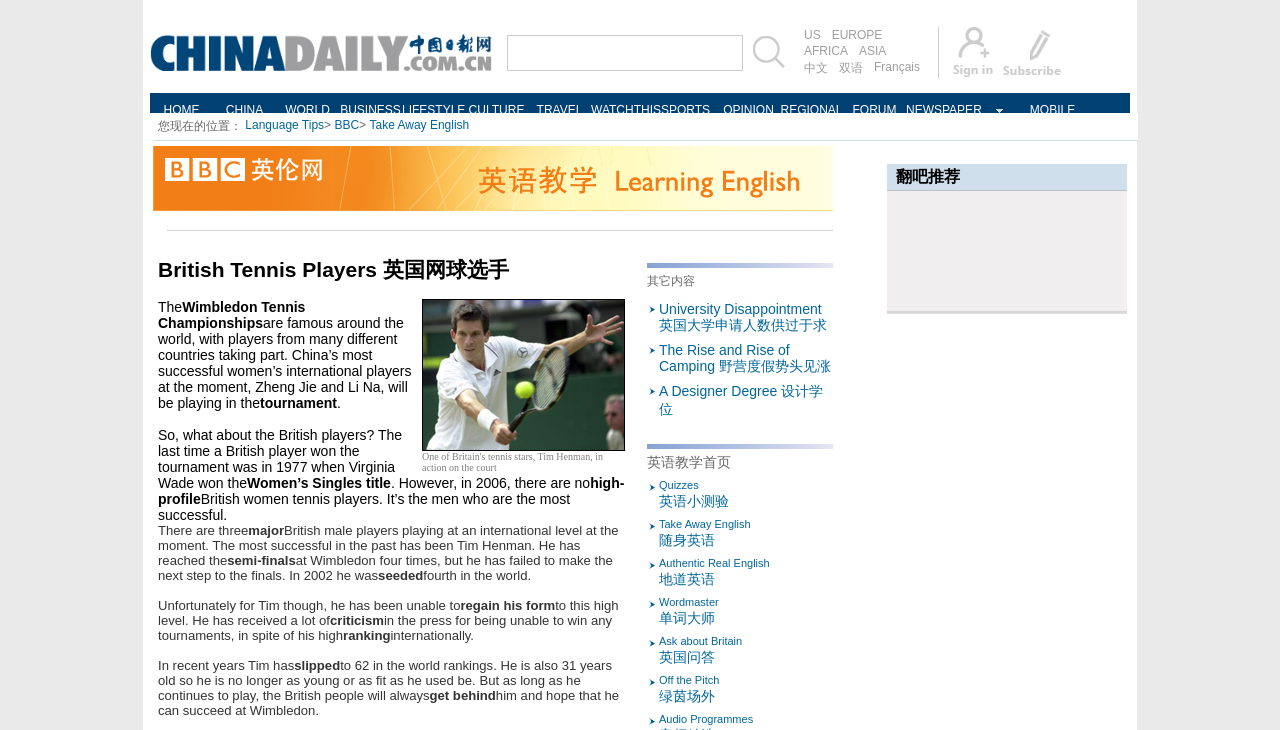Locate the bounding box coordinates of the element to click to perform the following action: 'View British Tennis Players article'. The coordinates should be given as four float values between 0 and 1, in the form of [left, top, right, bottom].

[0.123, 0.351, 0.488, 0.389]